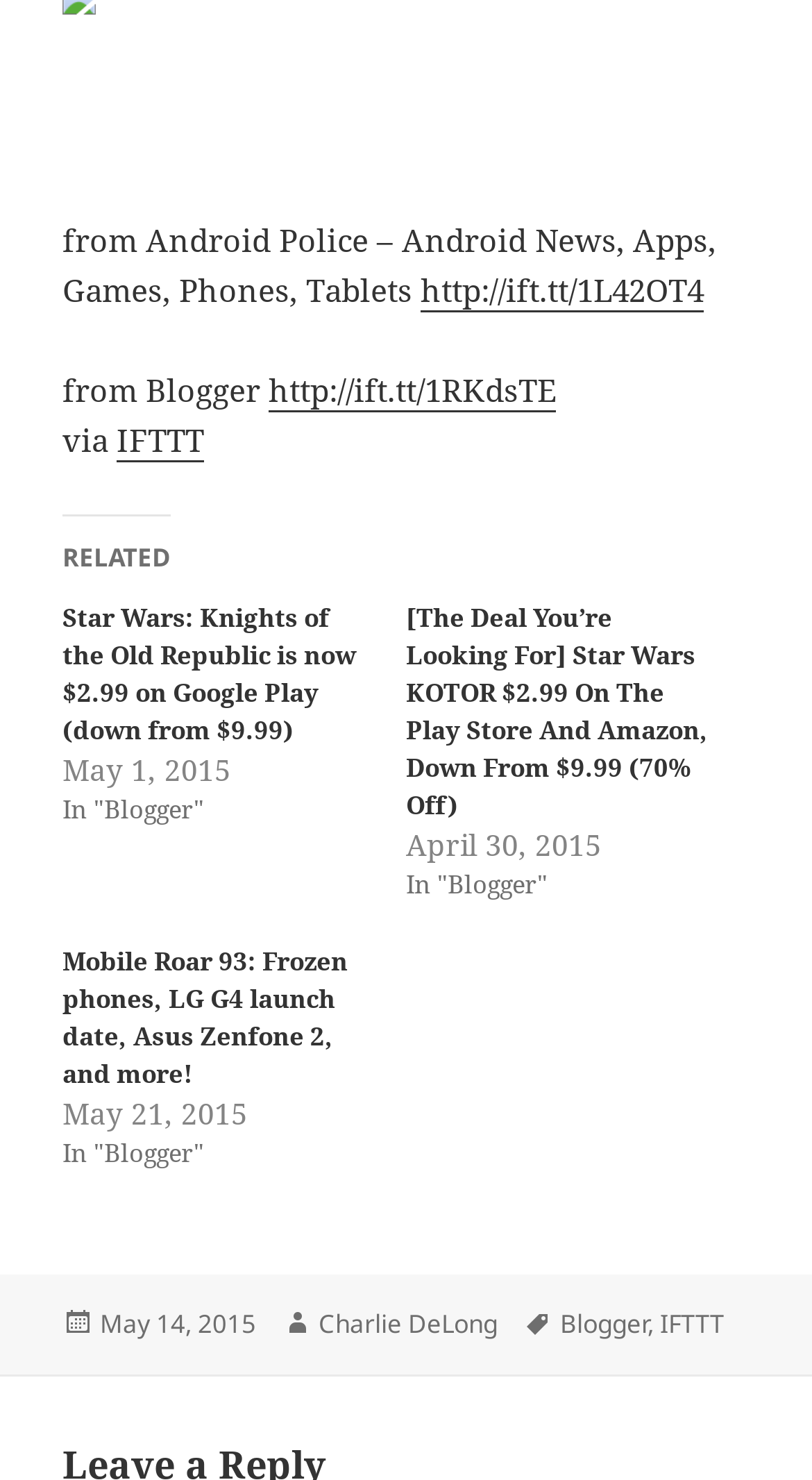Please examine the image and provide a detailed answer to the question: What is the name of the app mentioned in the first link?

I found the name of the app by looking at the first link on the webpage, which says 'Star Wars: Knights of the Old Republic is now $2.99 on Google Play (down from $9.99)'.